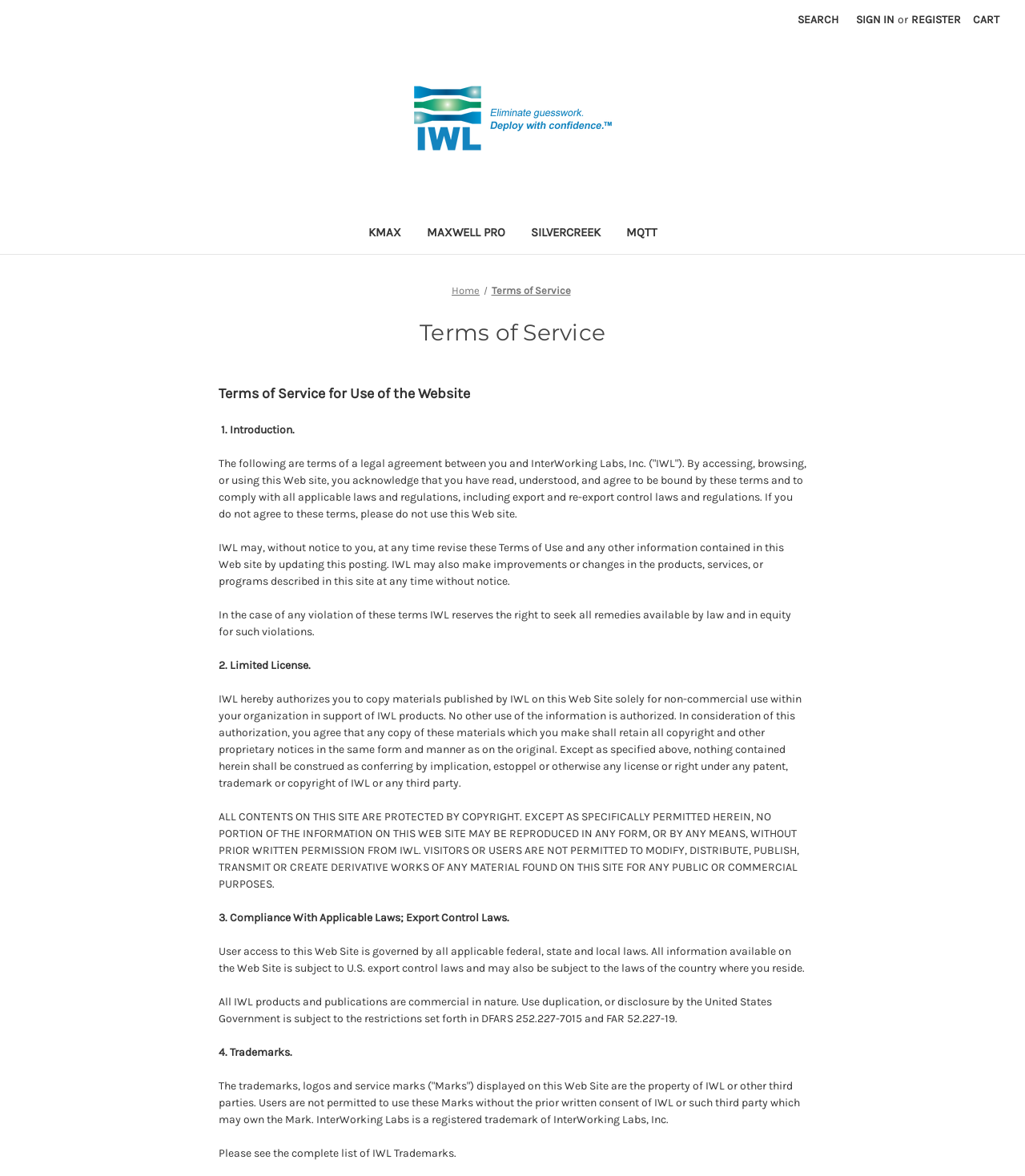Using a single word or phrase, answer the following question: 
How many items are in the cart?

0